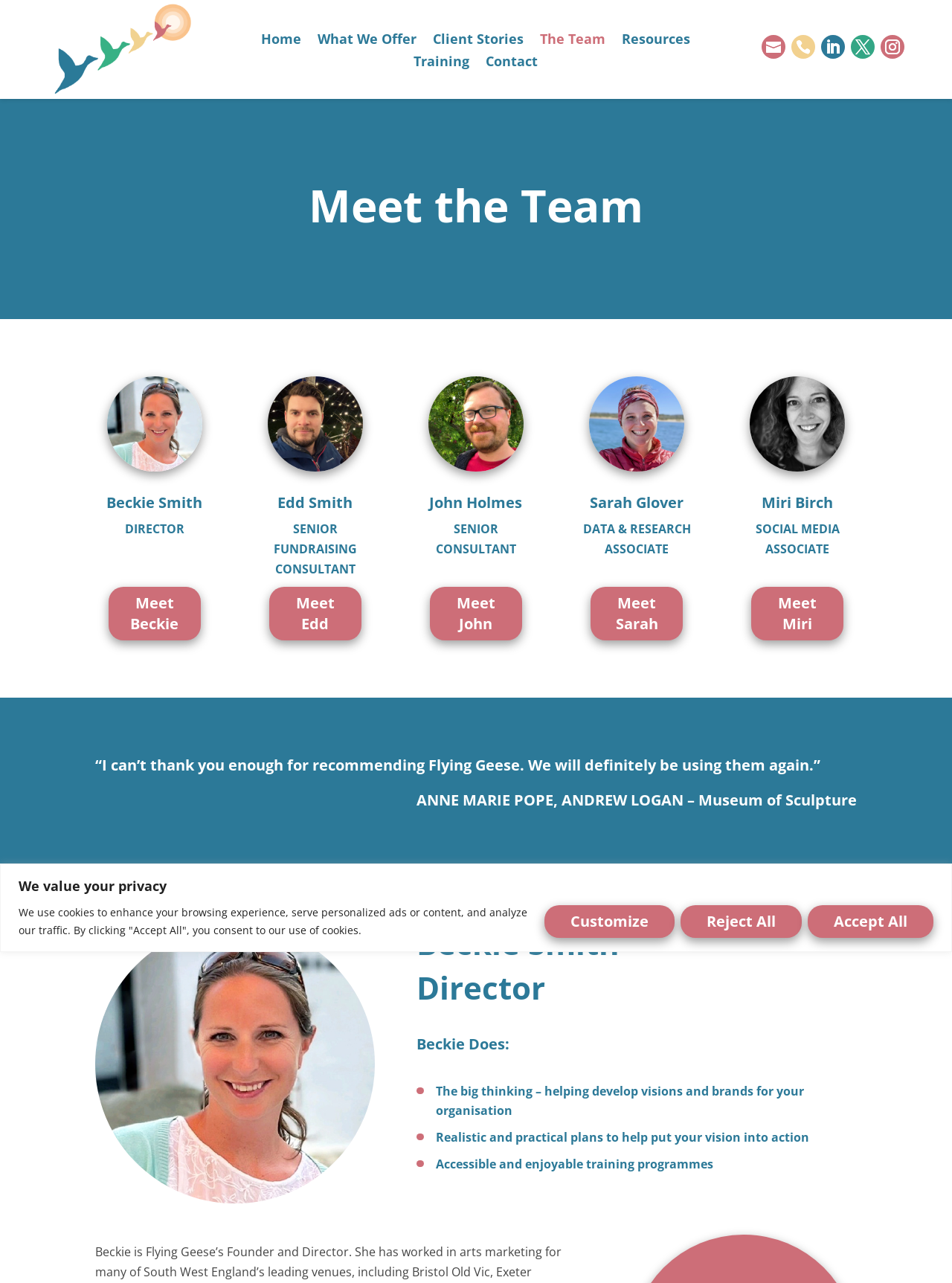Answer with a single word or phrase: 
What is the purpose of the 'Meet the Team' section?

To introduce team members